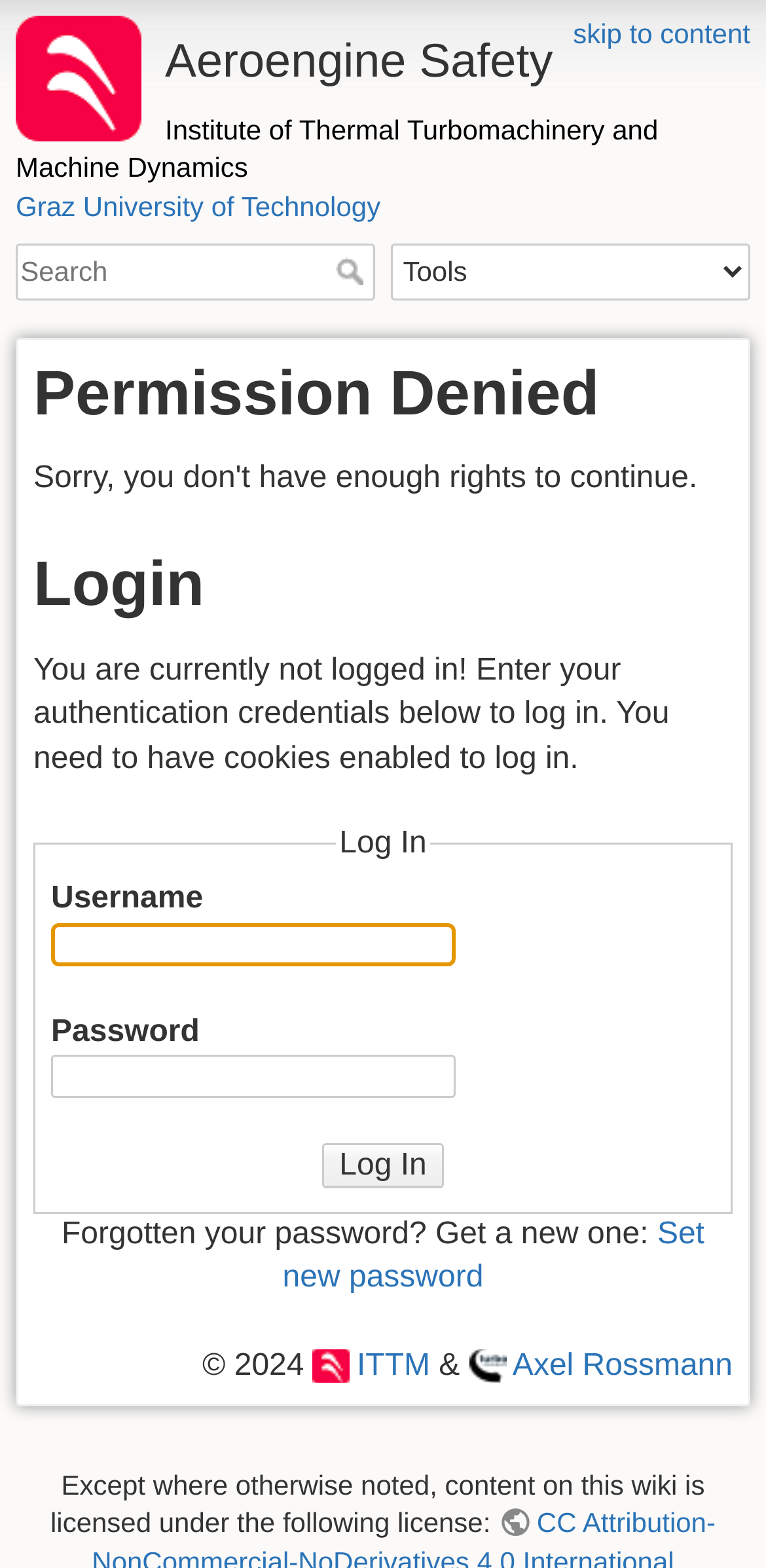Describe the webpage in detail, including text, images, and layout.

This webpage is about Aeroengine Safety, with a prominent heading at the top center of the page. Below the heading, there are several links to related institutions, including the Institute of Thermal Turbomachinery and Machine Dynamics and Graz University of Technology, aligned horizontally across the top of the page. 

A search bar is located on the top right, consisting of a text box and a search button. Next to the search bar, there is a combobox labeled "Tools". 

The main content of the page is divided into sections. The first section displays a "Permission Denied" heading, followed by a "Login" heading. Below the "Login" heading, there is a paragraph of text explaining that the user needs to log in with authentication credentials. 

A "Log In" form is provided, consisting of fields for username and password, along with a log in button. Below the form, there is a link to reset a forgotten password. 

At the bottom of the page, there is a copyright notice and links to ITTM and Axel Rossmann, along with a license notice for the content on the wiki.